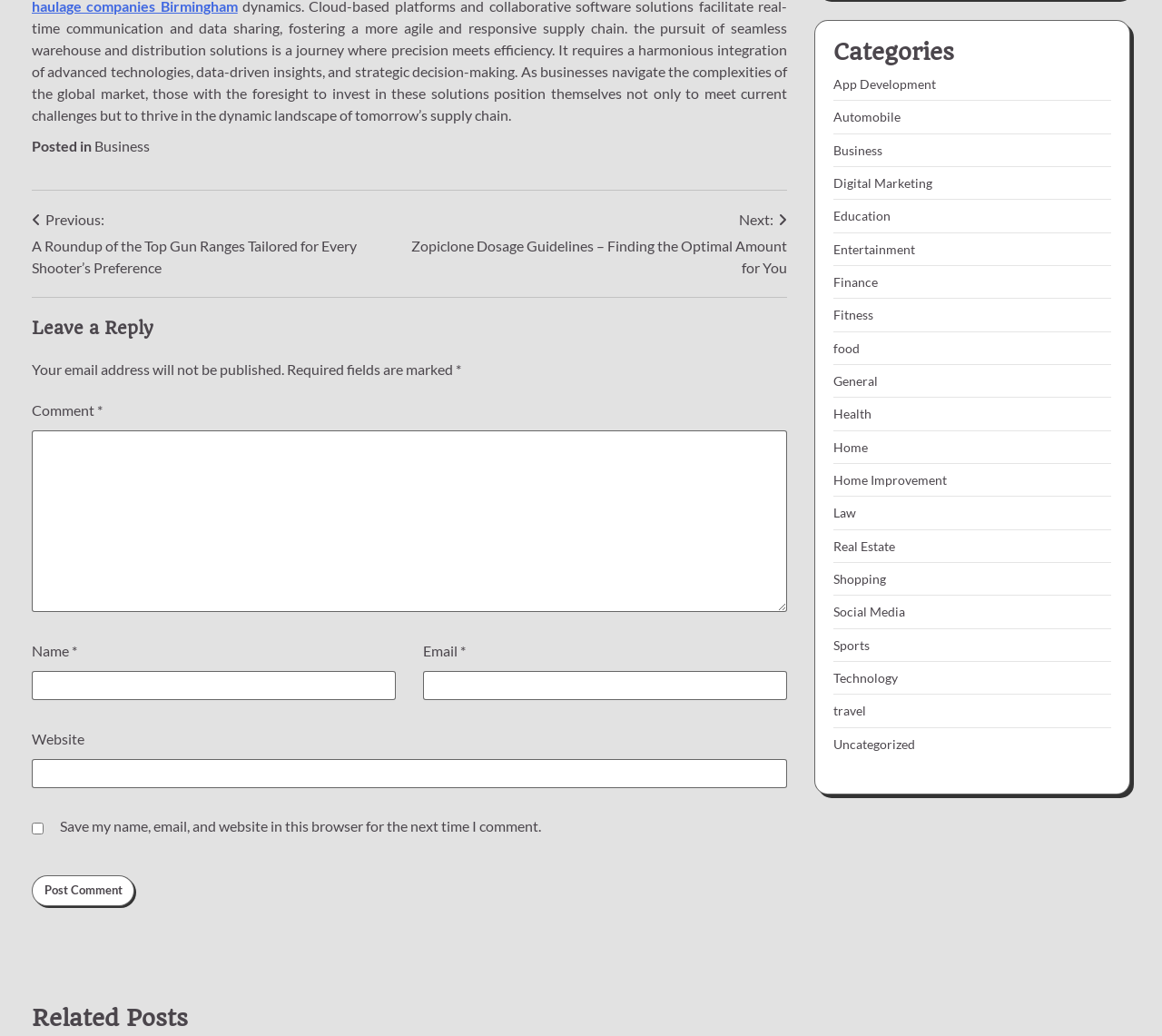Please identify the bounding box coordinates of the element I need to click to follow this instruction: "Leave a comment".

[0.027, 0.387, 0.084, 0.404]